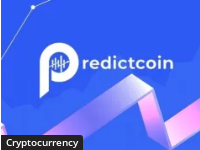Please study the image and answer the question comprehensively:
What is the context of the platform?

The label 'Cryptocurrency' accompanying the image indicates the context and focus of the Predictcoin platform within the financial sector, highlighting its specific area of operation.